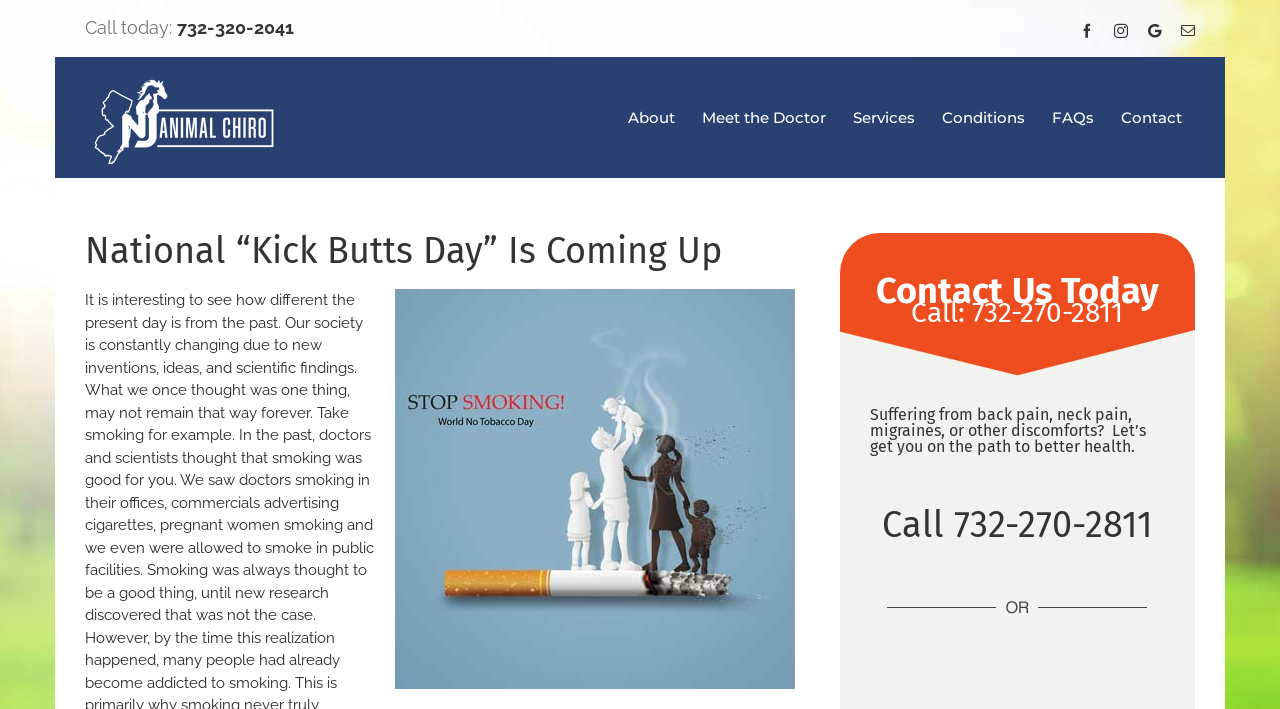Create an elaborate caption that covers all aspects of the webpage.

The webpage is about NJ Animal Chiro, with a focus on National "Kick Butts Day". At the top left, there is a logo of NJ Animal Chiro, accompanied by a phone number "Call today: 732-320-2041". On the top right, there are social media links to Facebook, Instagram, Google Reviews, and Email.

Below the logo, there is a main navigation menu with links to "About", "Meet the Doctor", "Services", "Conditions", "FAQs", and "Contact". The main content of the page is divided into two sections. On the left, there is a heading "National “Kick Butts Day” Is Coming Up" followed by a large image related to the event. On the right, there is a section with a heading "Contact Us Today" and a call-to-action to call 732-270-2811. There is also a paragraph of text describing the benefits of chiropractic care and encouraging visitors to call for better health.

At the bottom of the page, there is a smaller image, but its content is not specified. Overall, the page has a simple layout with a clear focus on promoting NJ Animal Chiro's services and the upcoming "Kick Butts Day" event.